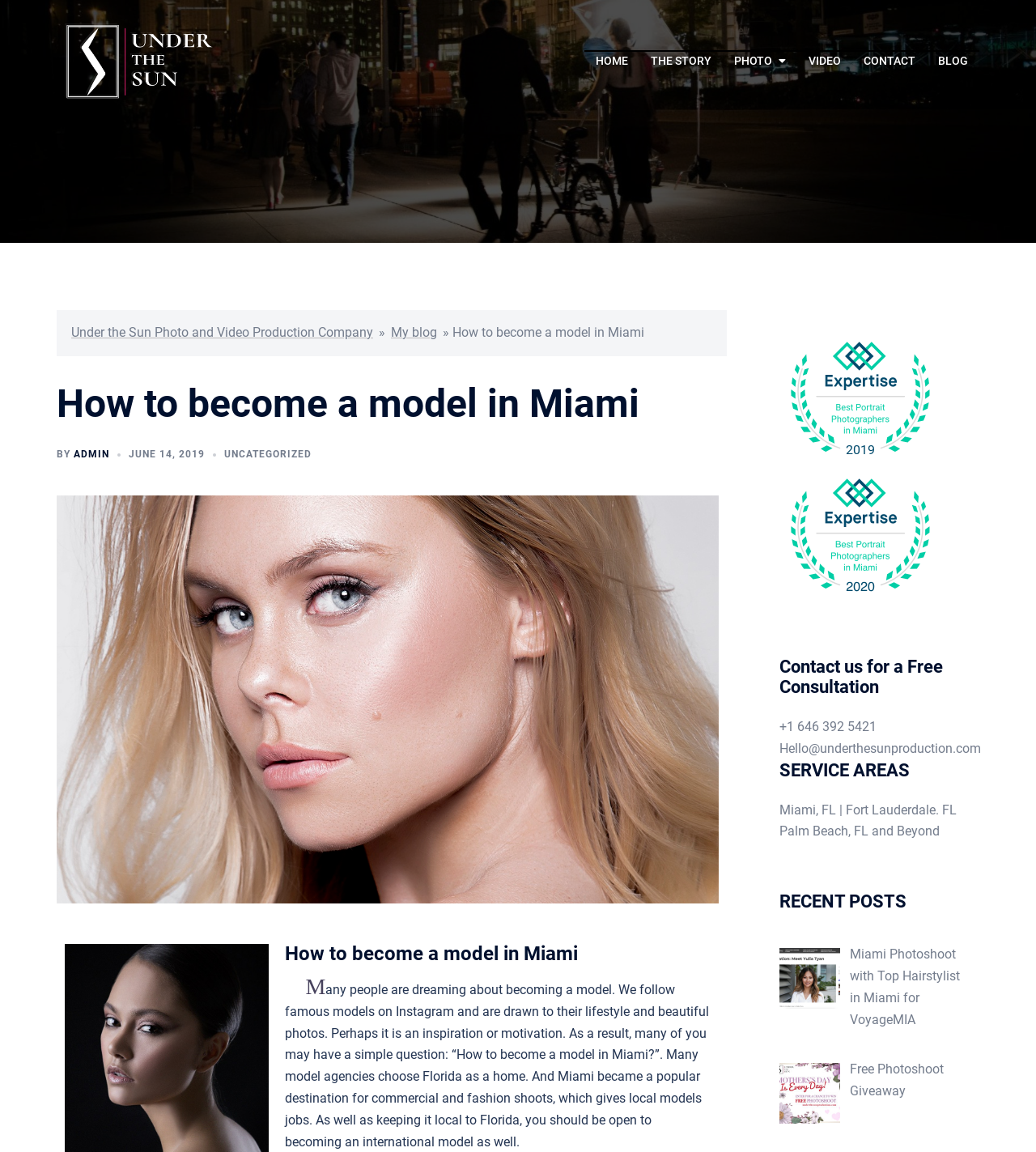Pinpoint the bounding box coordinates of the element that must be clicked to accomplish the following instruction: "Contact us for a free consultation". The coordinates should be in the format of four float numbers between 0 and 1, i.e., [left, top, right, bottom].

[0.752, 0.57, 0.934, 0.622]